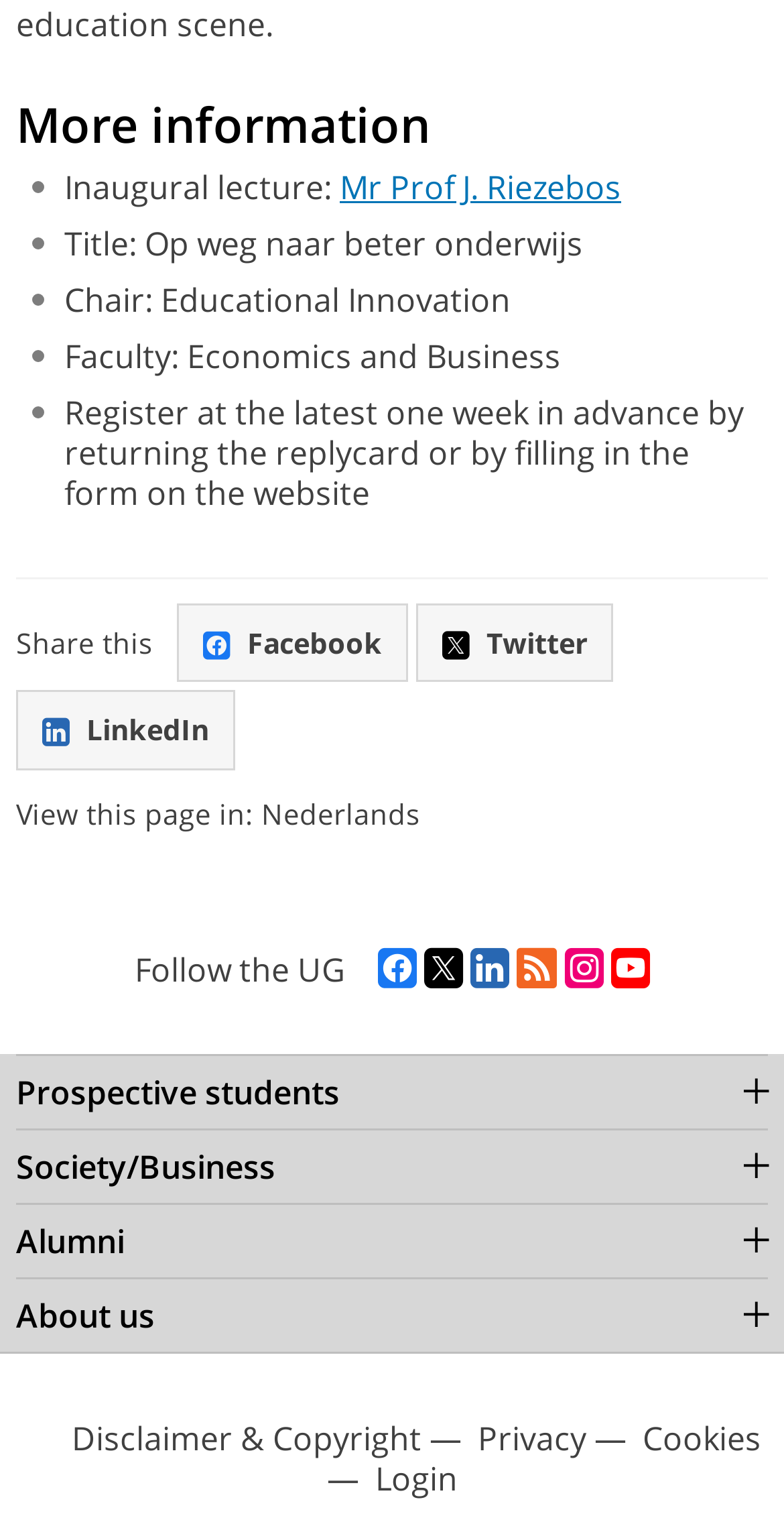Specify the bounding box coordinates of the element's region that should be clicked to achieve the following instruction: "Share on Facebook". The bounding box coordinates consist of four float numbers between 0 and 1, in the format [left, top, right, bottom].

[0.226, 0.398, 0.521, 0.45]